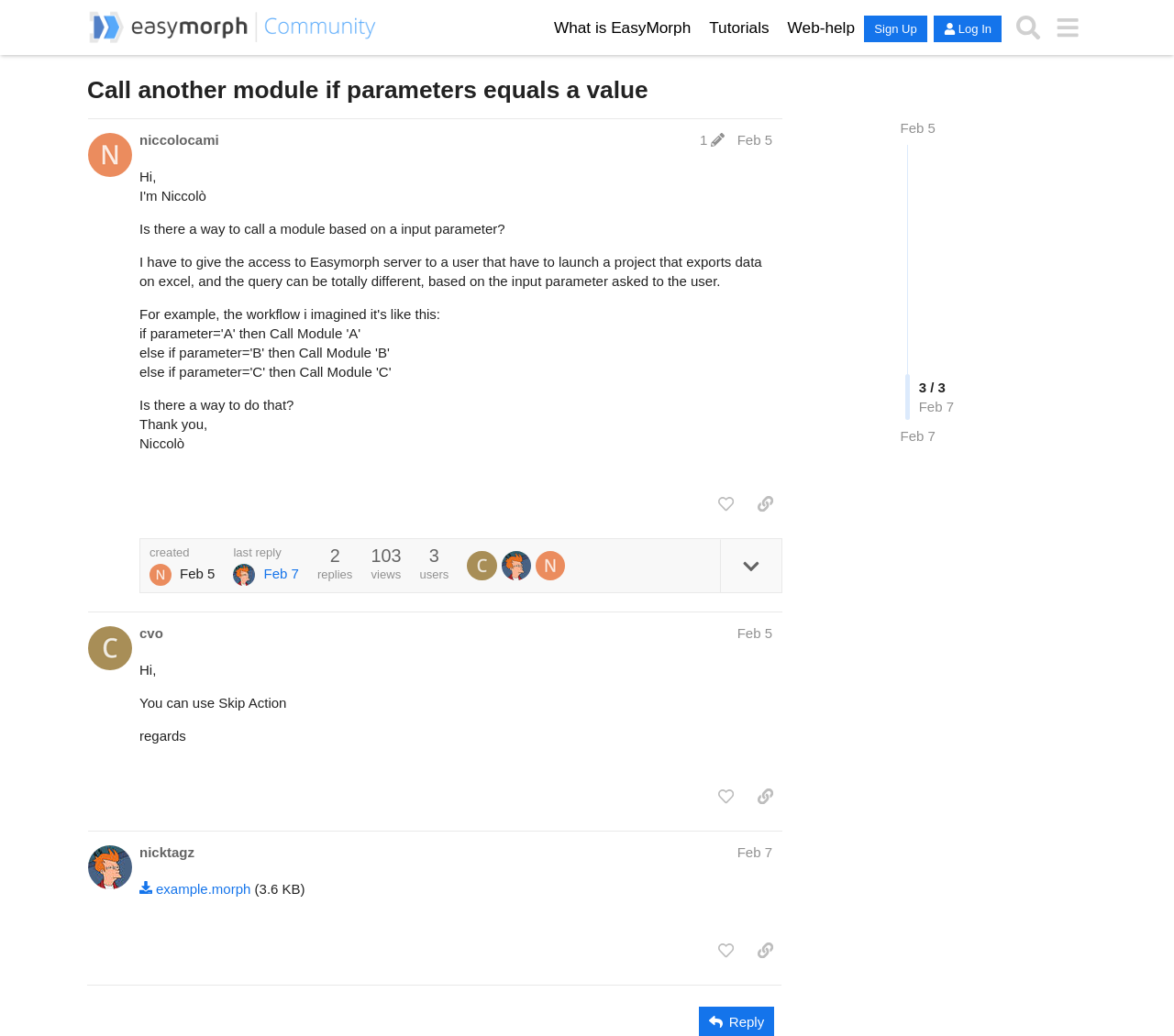Your task is to find and give the main heading text of the webpage.

Call another module if parameters equals a value